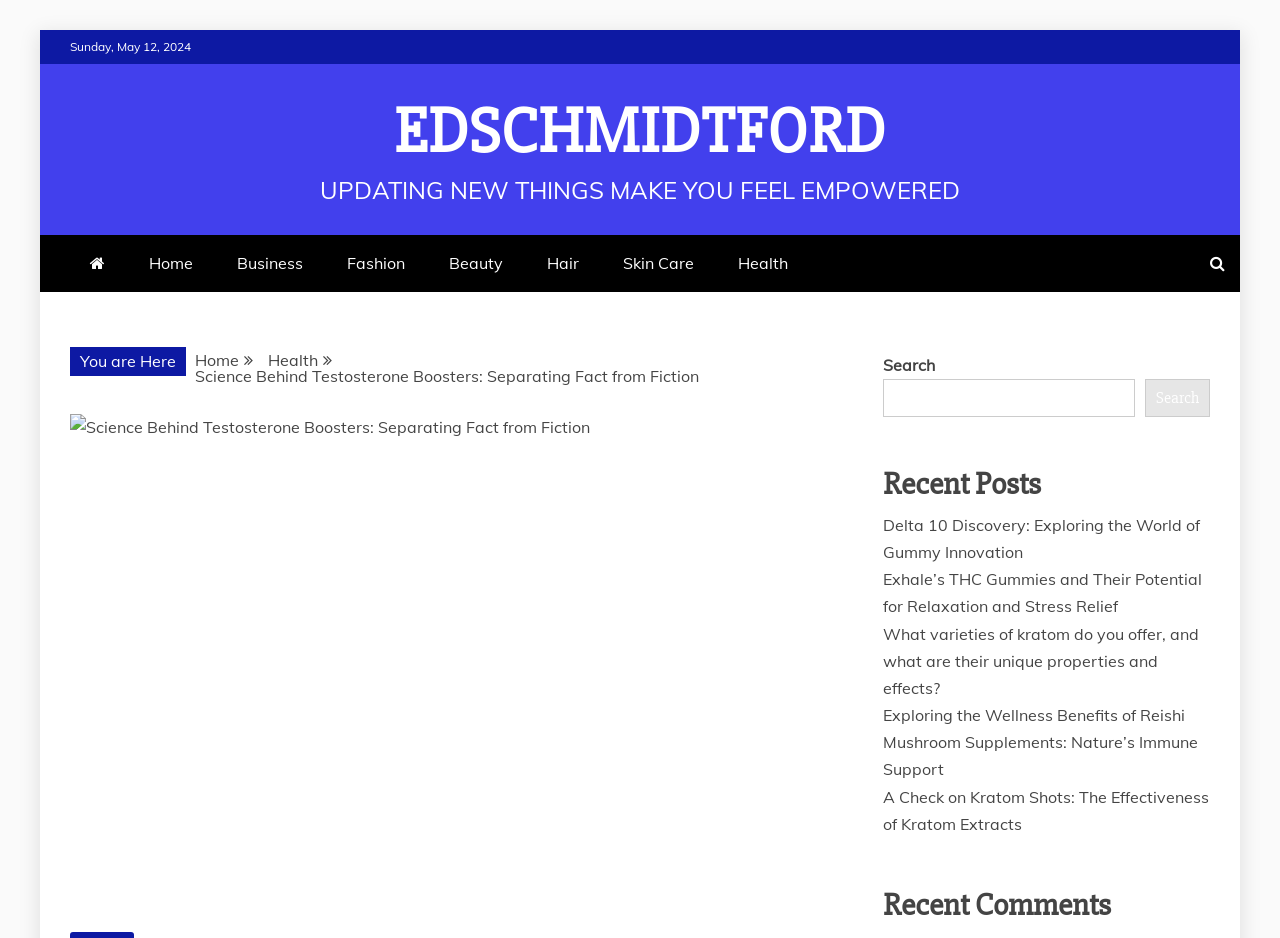Give a short answer using one word or phrase for the question:
How many recent posts are listed?

5